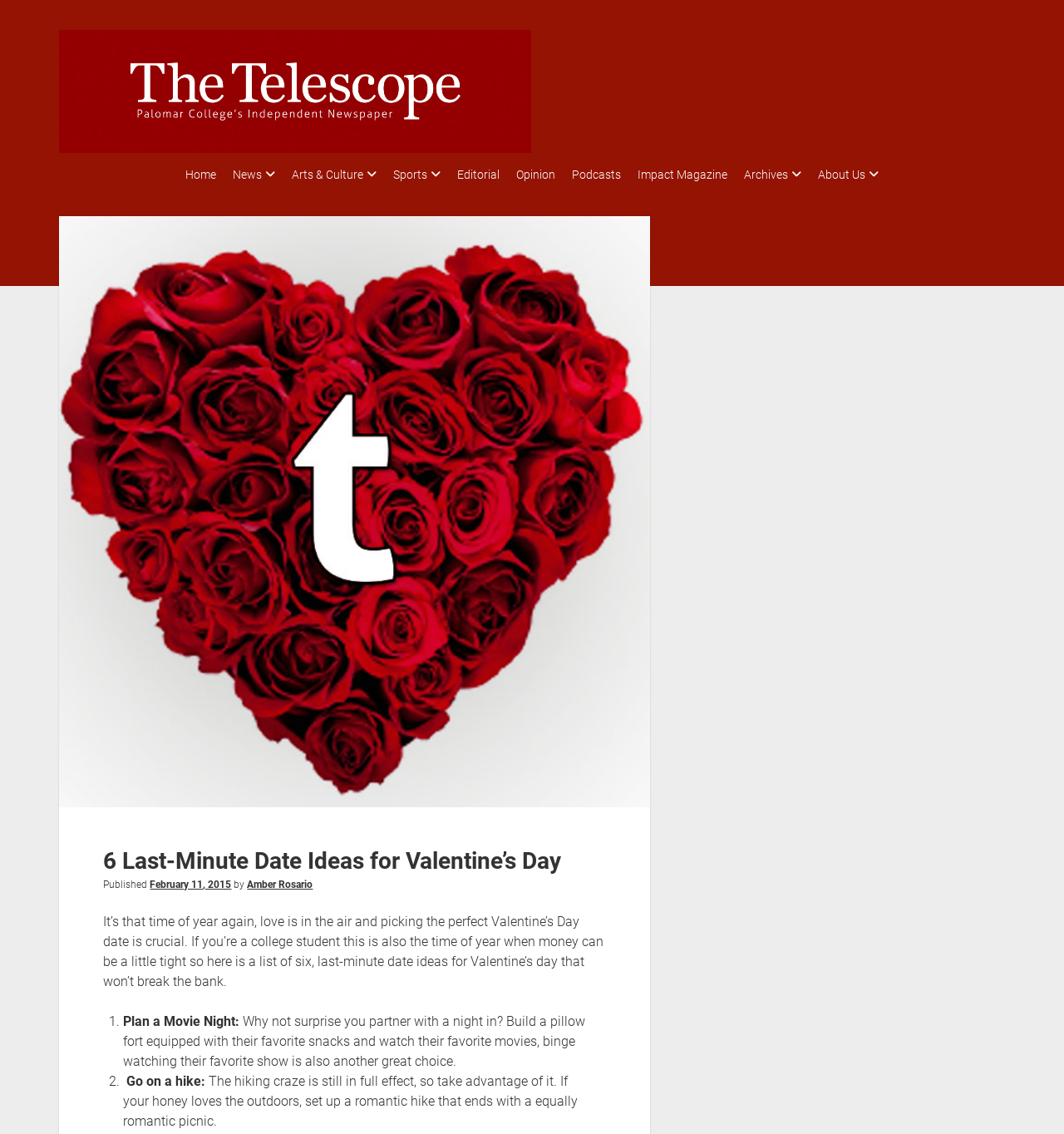Please examine the image and provide a detailed answer to the question: Who is the author of the article?

I found the author's name by looking at the text below the article title, where it says 'by Amber Rosario'.